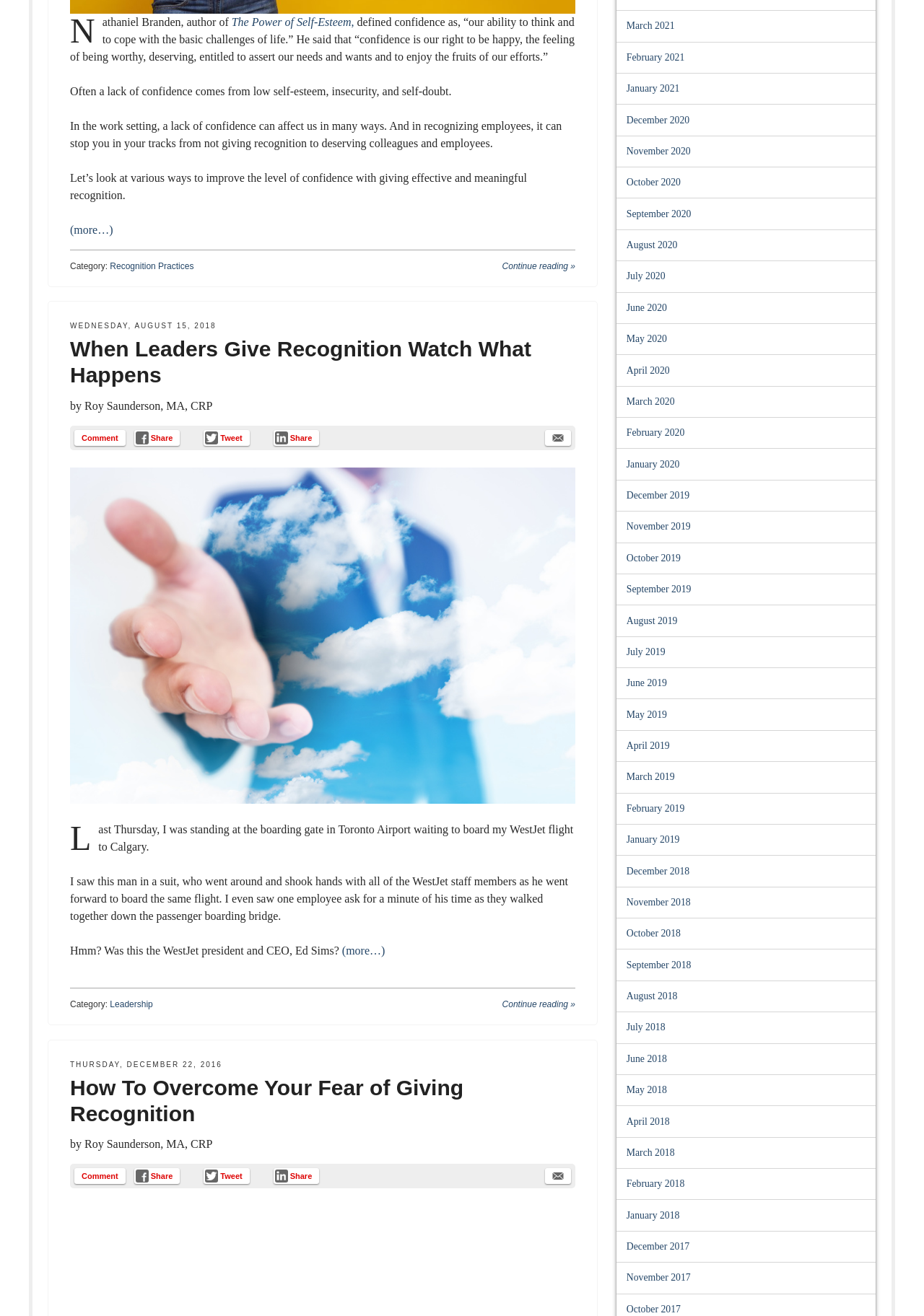Using the elements shown in the image, answer the question comprehensively: What is the author of 'The Power of Self-Esteem'?

I found the answer by looking at the text 'Nathaniel Branden, author of The Power of Self-Esteem,' which is a StaticText element with ID 638.